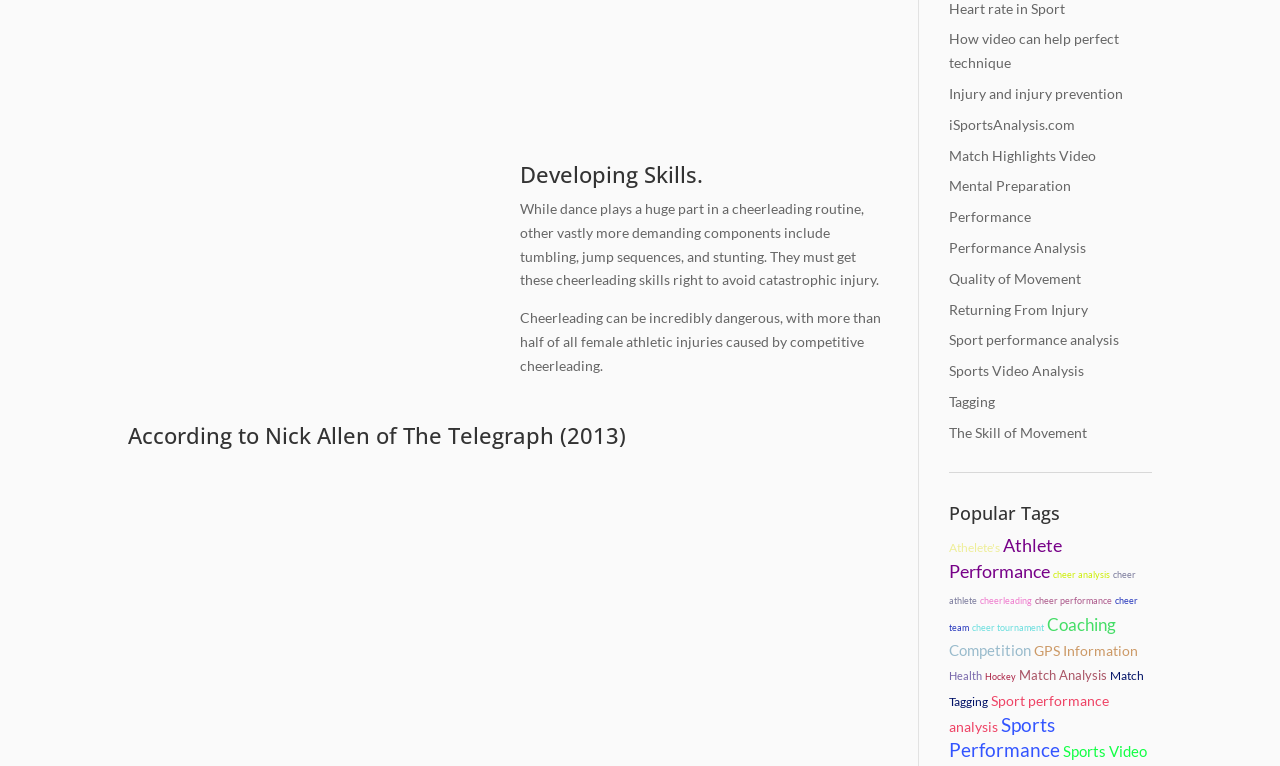Pinpoint the bounding box coordinates of the area that should be clicked to complete the following instruction: "Read about injury and injury prevention". The coordinates must be given as four float numbers between 0 and 1, i.e., [left, top, right, bottom].

[0.741, 0.111, 0.877, 0.133]